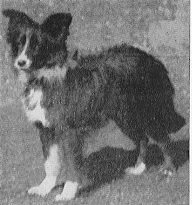Use a single word or phrase to answer the question: What is the nickname of the Shetland Sheepdog breed?

Sheltie